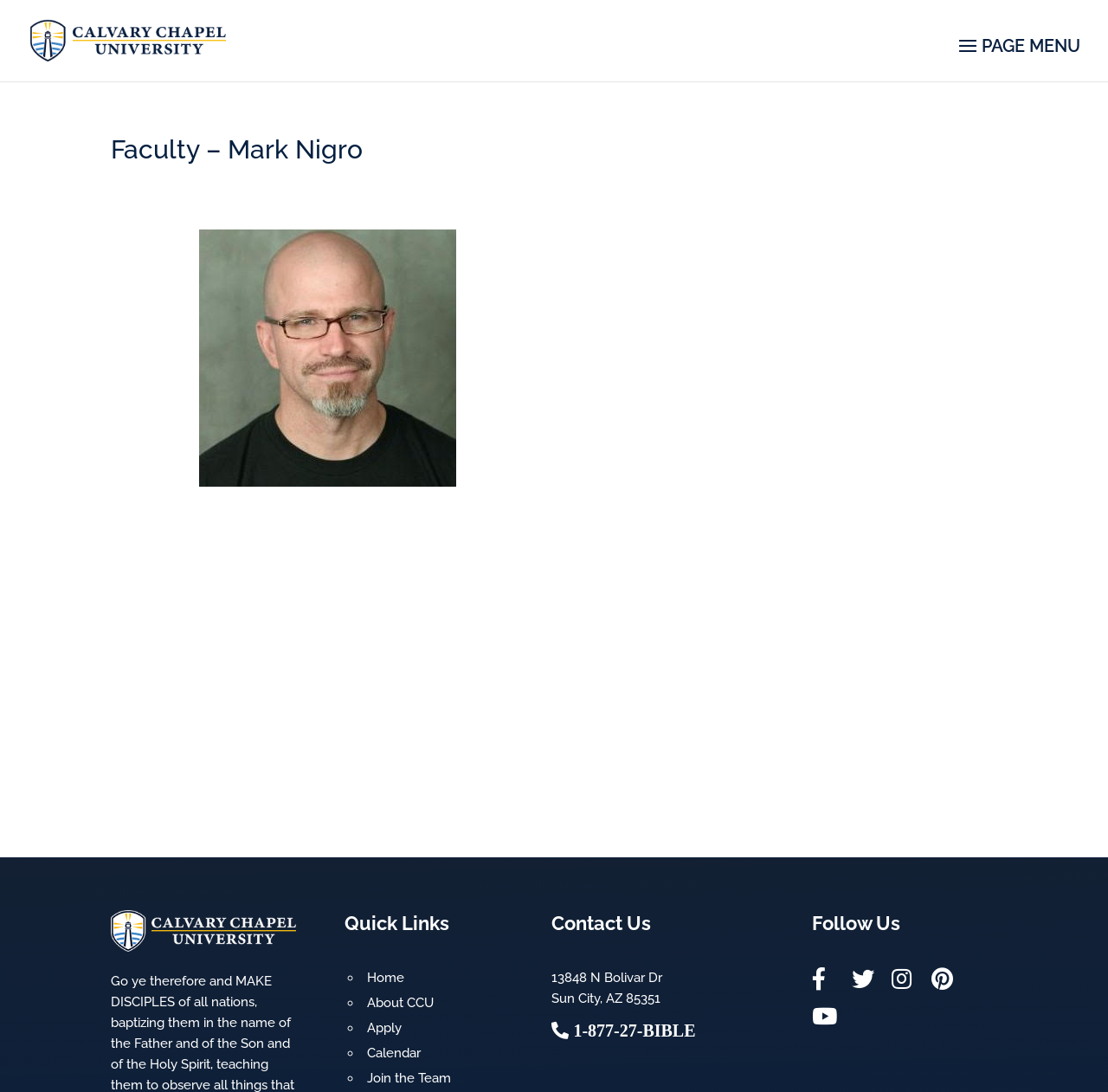Kindly determine the bounding box coordinates of the area that needs to be clicked to fulfill this instruction: "Contact Us".

[0.498, 0.888, 0.598, 0.902]